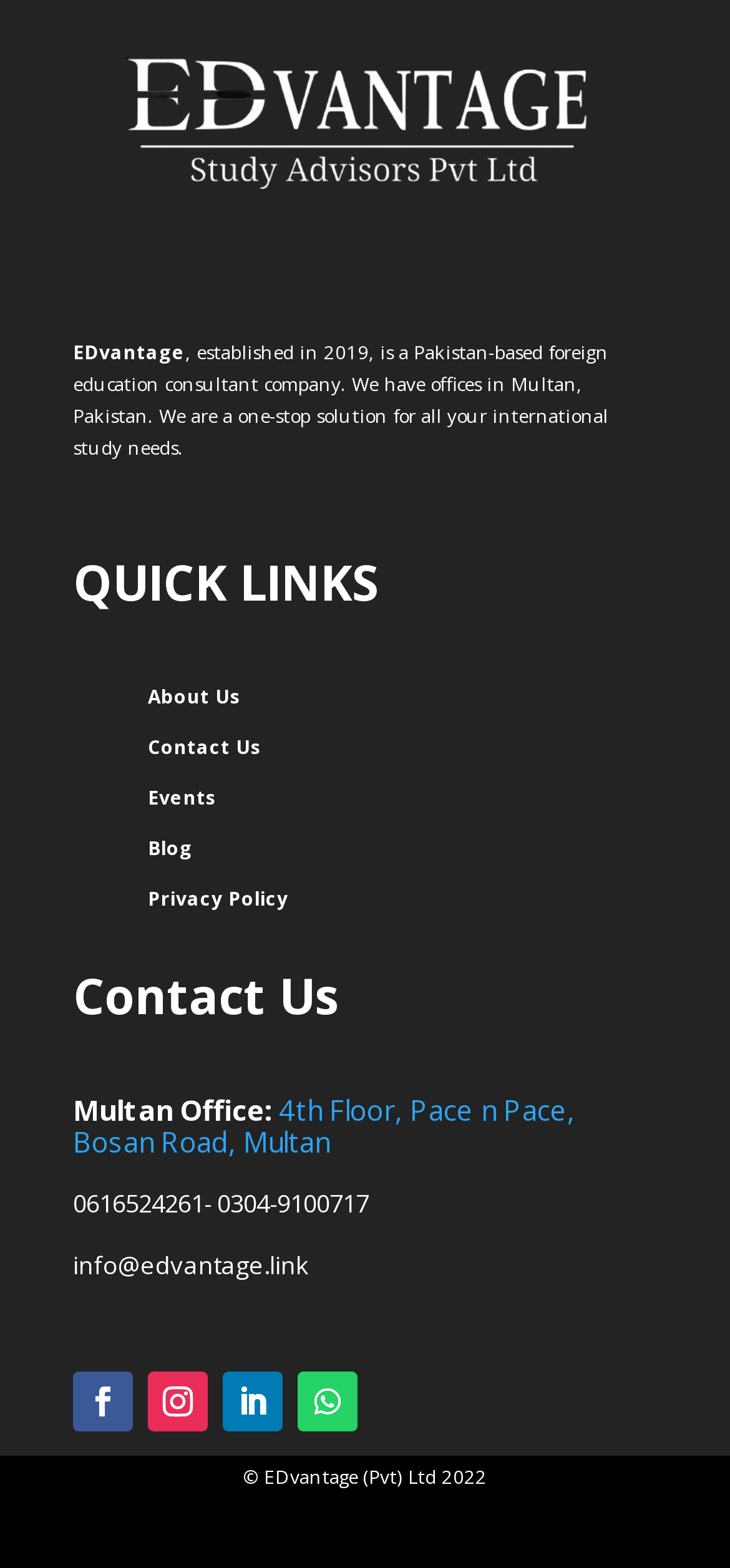Find the bounding box coordinates of the area to click in order to follow the instruction: "visit Contact Us".

[0.203, 0.467, 0.359, 0.484]